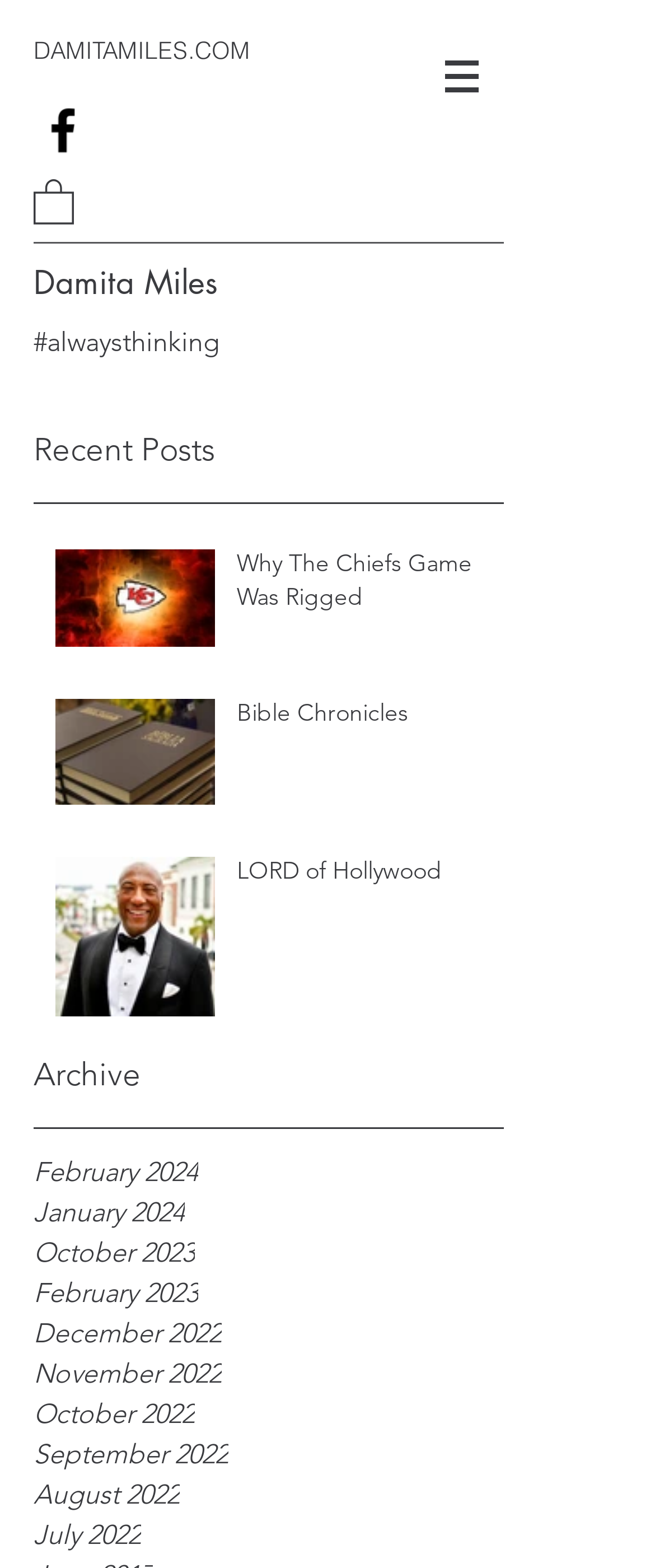What is the earliest month listed in the archive?
Please give a detailed and elaborate answer to the question based on the image.

The earliest month listed in the archive can be found at the bottom of the webpage, where there are links to different months. The earliest month is July 2022, which is listed as a link.